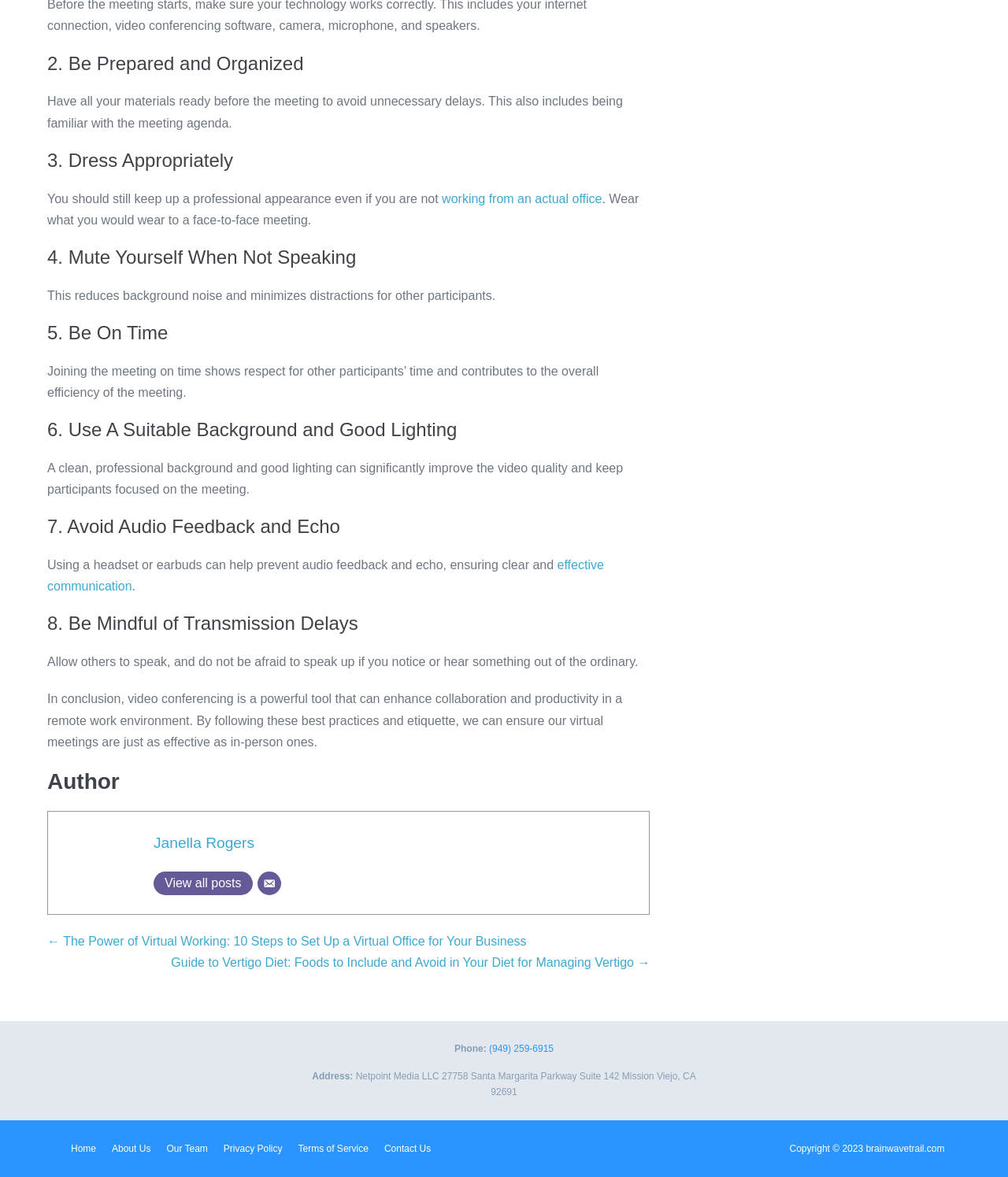Determine the bounding box coordinates for the clickable element to execute this instruction: "View previous post". Provide the coordinates as four float numbers between 0 and 1, i.e., [left, top, right, bottom].

None